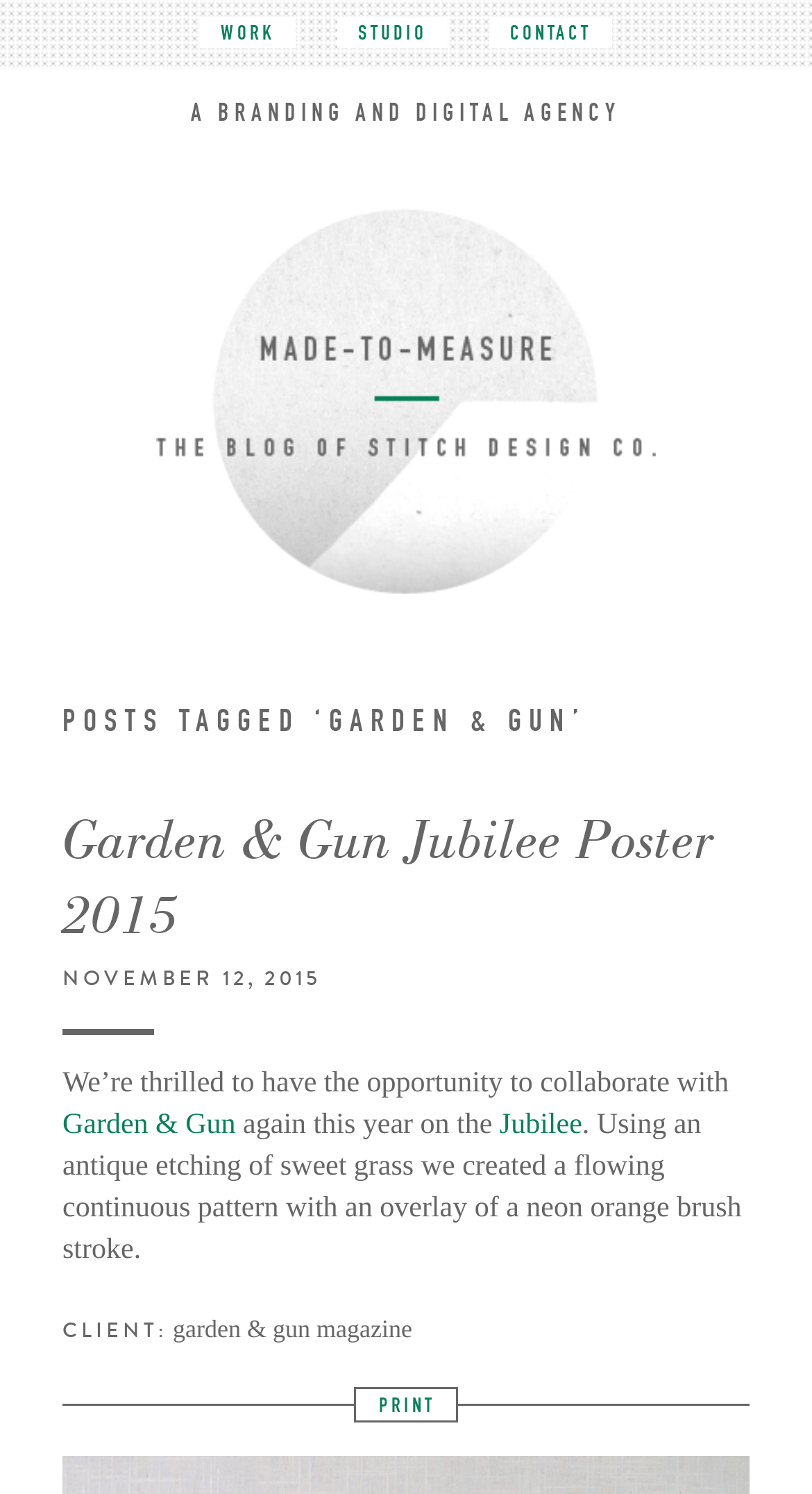What is the name of the poster designed by Stitch Design Co.? Based on the image, give a response in one word or a short phrase.

Garden & Gun Jubilee Poster 2015